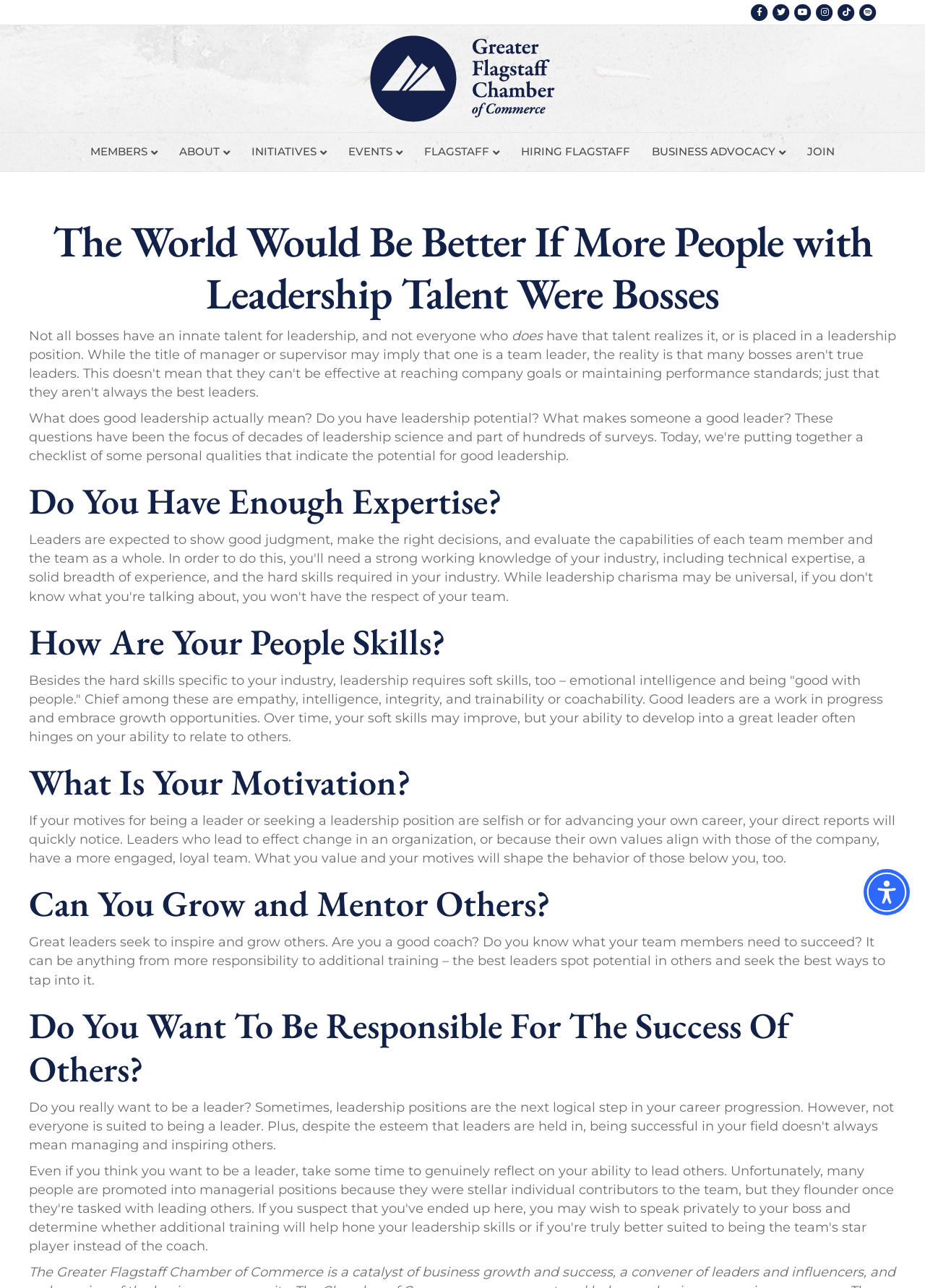Please find the bounding box coordinates of the element that you should click to achieve the following instruction: "Learn about BUSINESS ADVOCACY". The coordinates should be presented as four float numbers between 0 and 1: [left, top, right, bottom].

[0.695, 0.103, 0.859, 0.133]